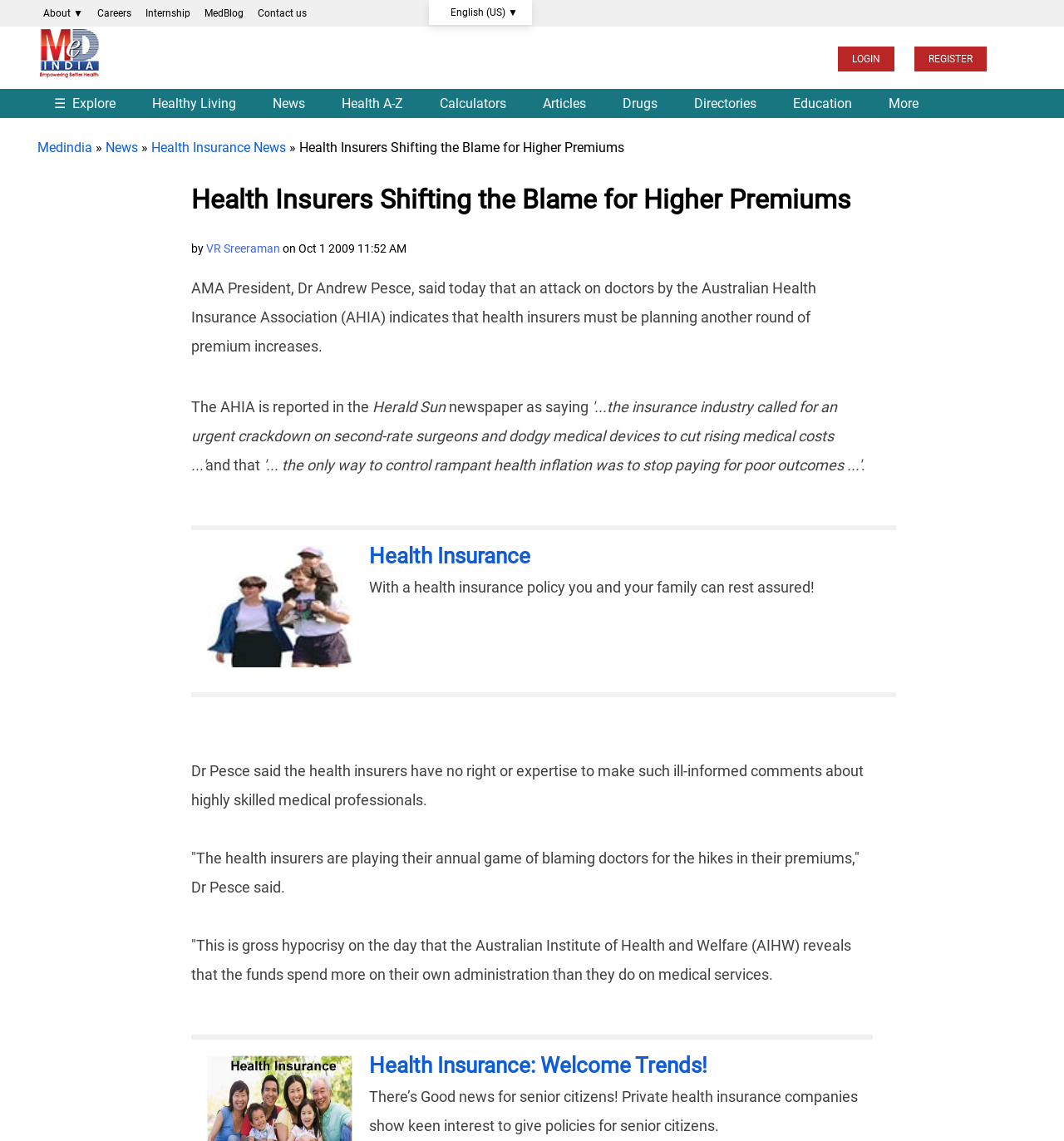Generate a detailed explanation of the webpage's features and information.

The webpage appears to be a news article or blog post from Medindia, a health-related website. At the top, there is a navigation menu with links to various sections of the website, including "About", "Careers", "Internship", "MedBlog", and "Contact us". Below this, there is a table with three columns, containing a logo and links to "Medindia" and "LOGIN REGISTER" on the right.

The main content of the webpage is an article titled "Health Insurers Shifting the Blame for Higher Premiums". The article is written by VR Sreeraman and dated October 1, 2009. The article discusses a statement made by AMA President, Dr Andrew Pesce, regarding an attack on doctors by the Australian Health Insurance Association (AHIA) and its implications for health insurance premium increases.

The article is divided into several paragraphs, with a few links and images scattered throughout. There is an image related to health insurance near the top of the article, and a link to a related article titled "Health Insurance: Welcome Trends!" towards the bottom. The article also includes quotes from Dr Pesce, criticizing the health insurers for blaming doctors for premium hikes.

On the left side of the article, there is a menu with links to various health-related topics, including "Healthy Living", "News", "Health A-Z", "Calculators", "Articles", "Drugs", "Directories", "Education", and "More". At the very top of the webpage, there is a link to "English (US)" and a dropdown menu with the option to explore the website.